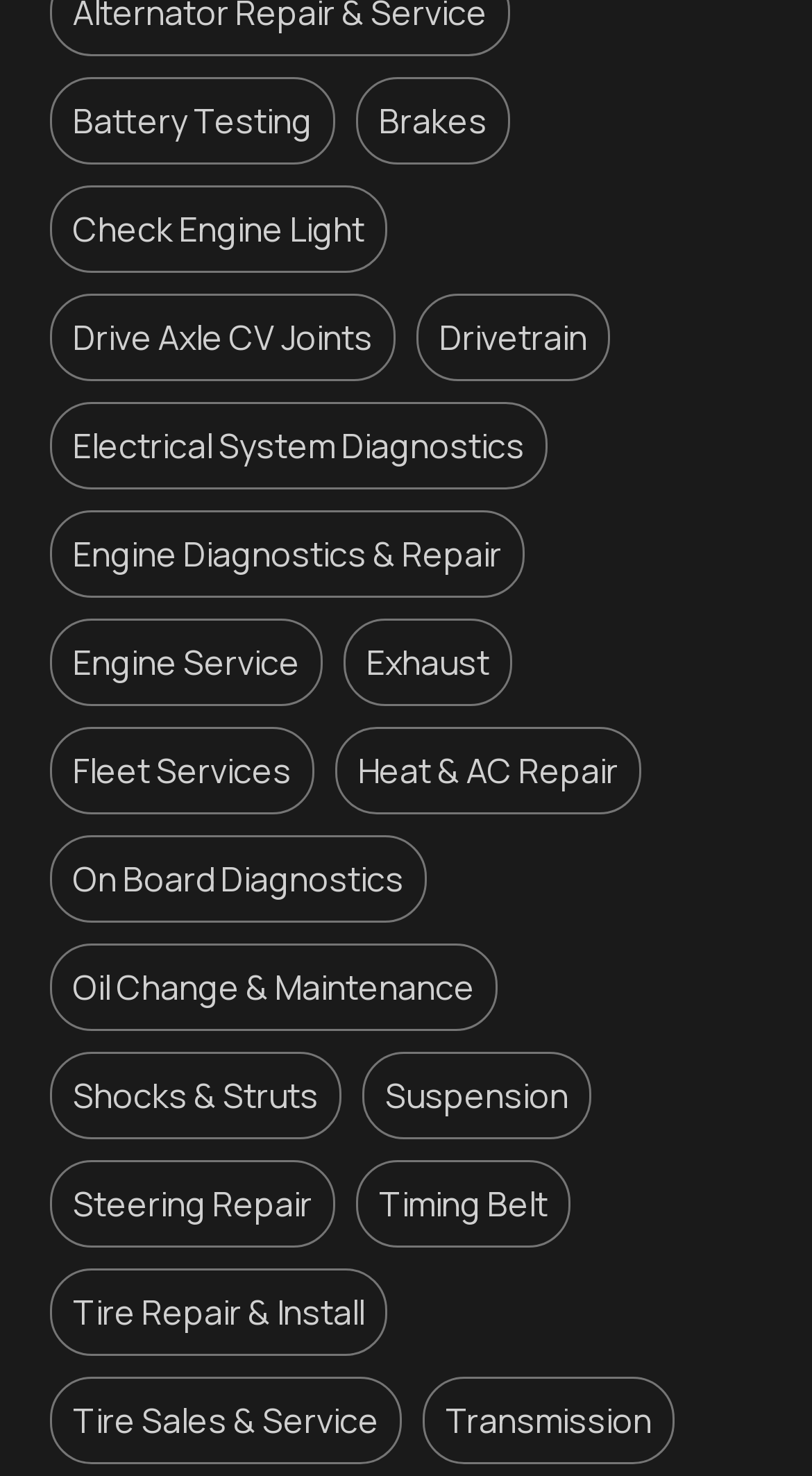Determine the bounding box coordinates of the section to be clicked to follow the instruction: "Click on Cart". The coordinates should be given as four float numbers between 0 and 1, formatted as [left, top, right, bottom].

None